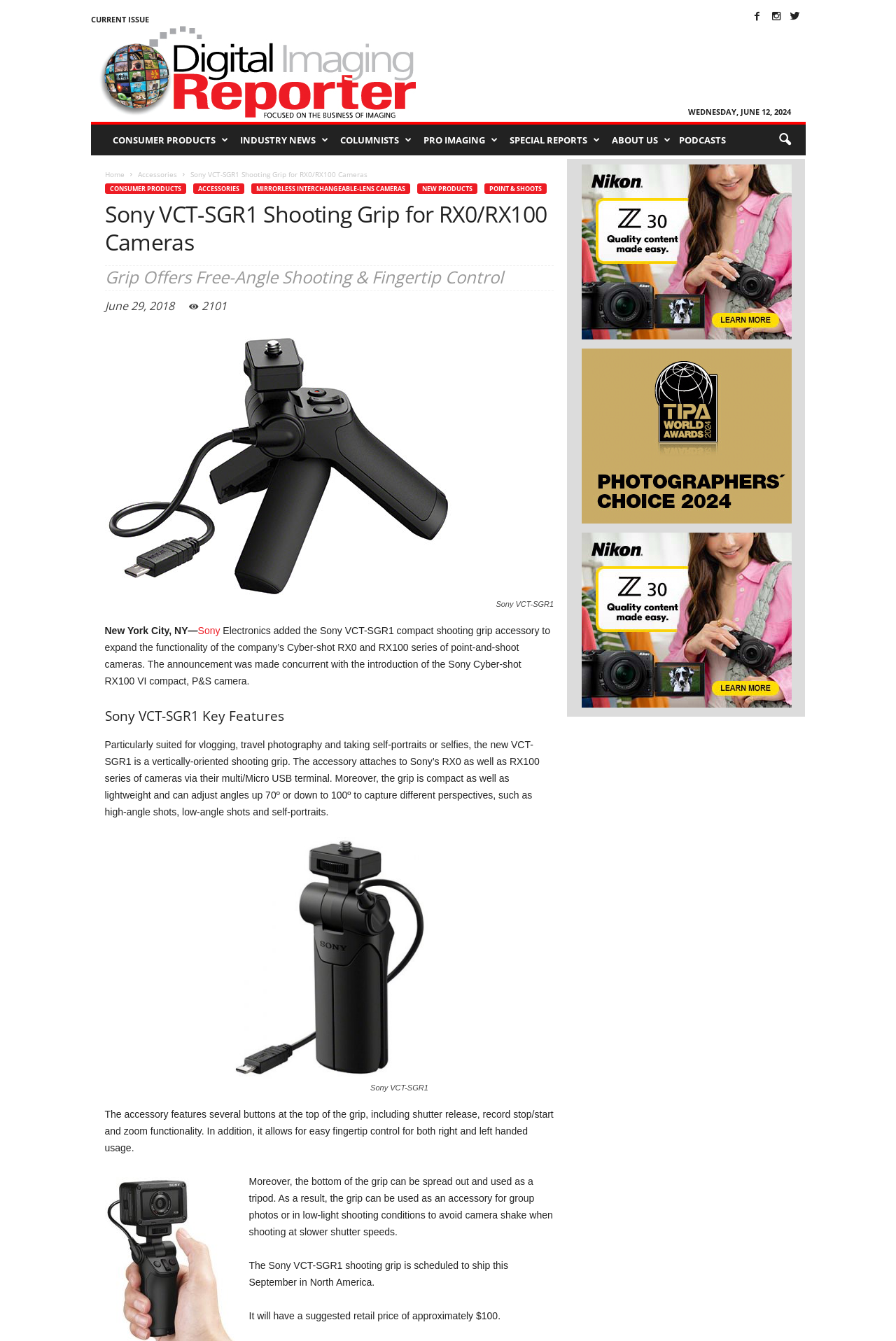Can you pinpoint the bounding box coordinates for the clickable element required for this instruction: "Click the 'CURRENT ISSUE' link"? The coordinates should be four float numbers between 0 and 1, i.e., [left, top, right, bottom].

[0.101, 0.01, 0.166, 0.018]